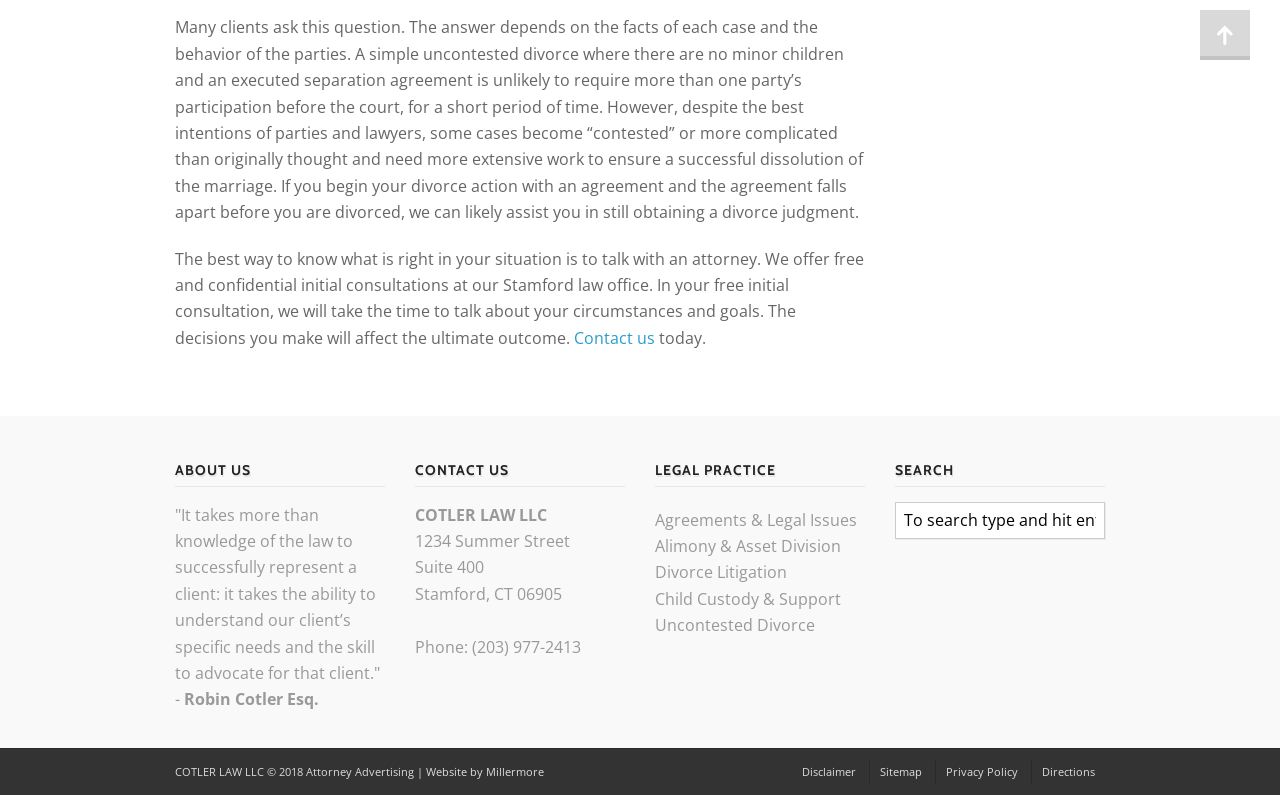What is the name of the law firm?
Based on the image, answer the question with as much detail as possible.

I found the answer by looking at the StaticText element with the content 'COTLER LAW LLC' located at [0.324, 0.634, 0.427, 0.661]. This element is a part of the CONTACT US section, which suggests that it is the name of the law firm.